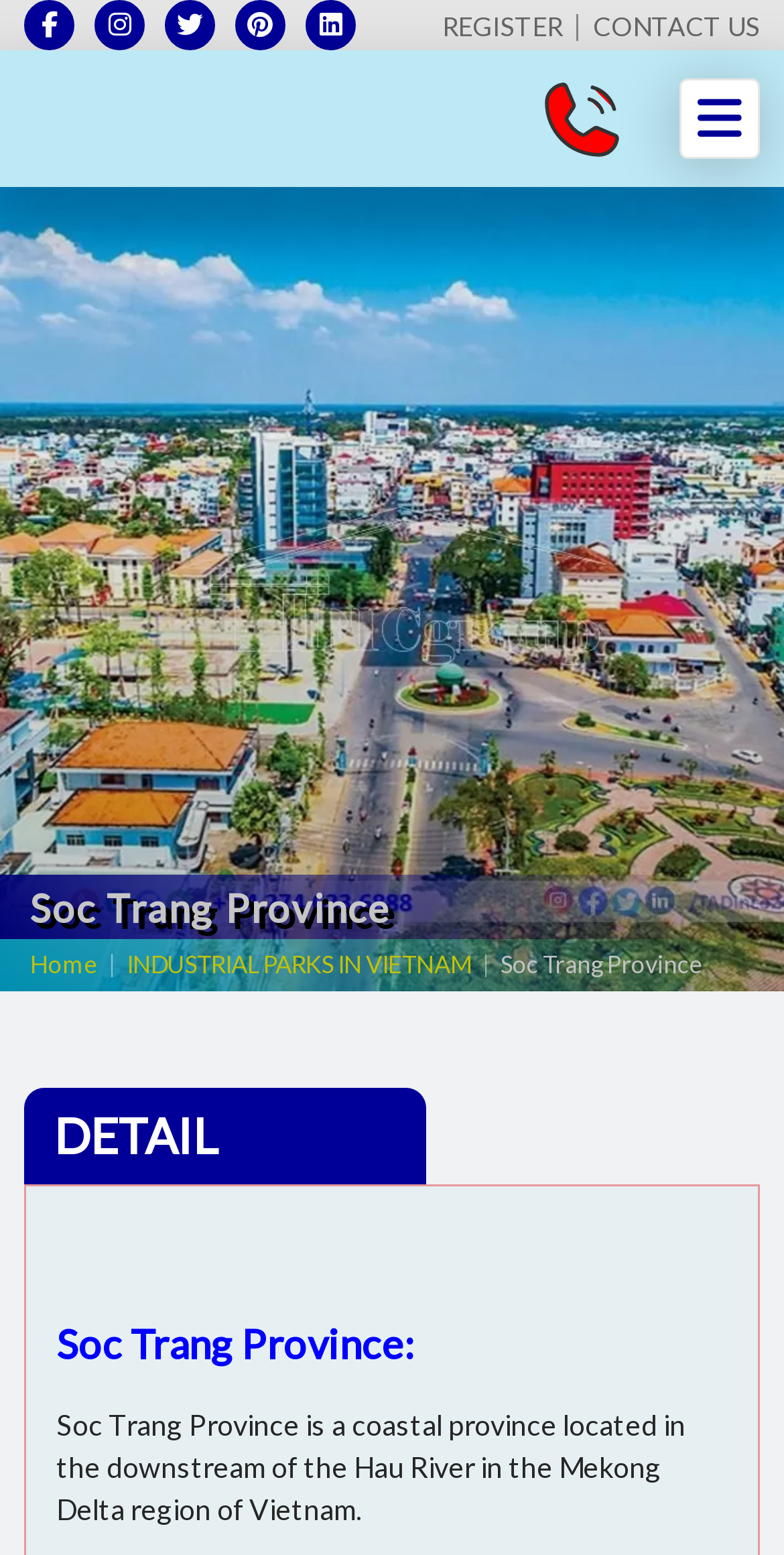Give a one-word or short-phrase answer to the following question: 
How many social media links are present?

5